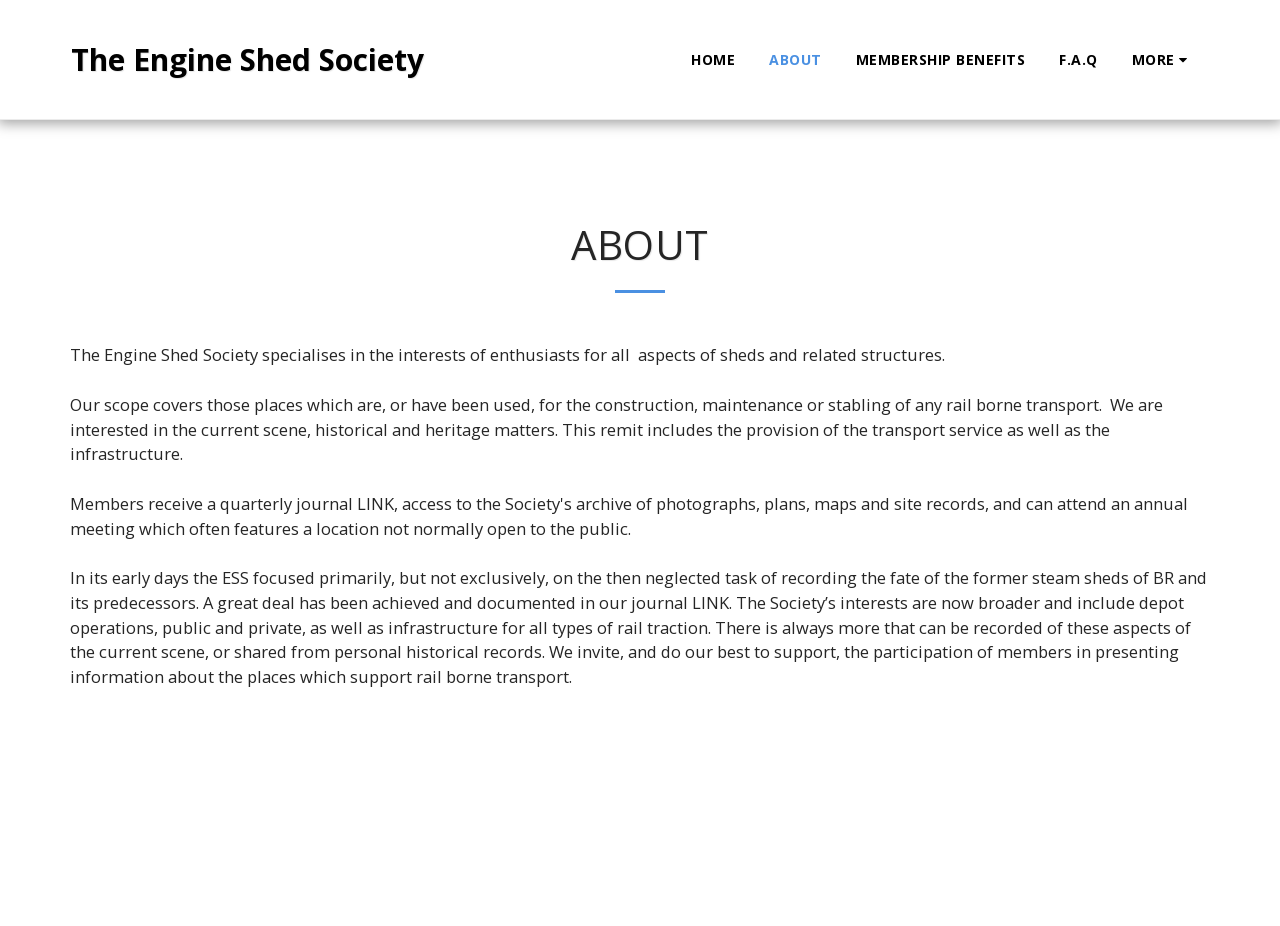Answer the following query with a single word or phrase:
What is the name of the society?

The Engine Shed Society